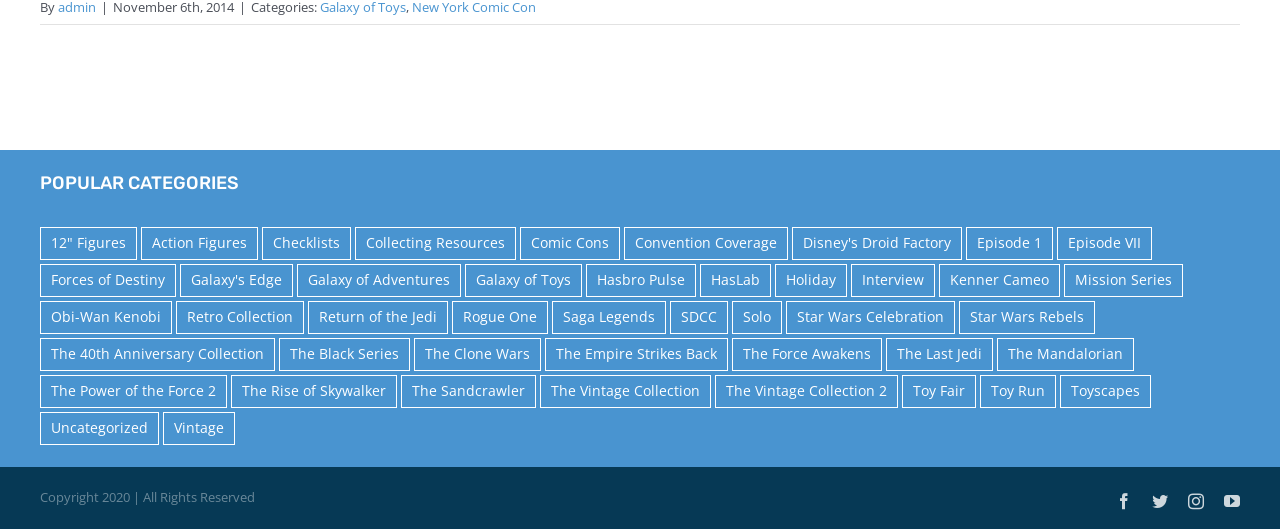Determine the coordinates of the bounding box for the clickable area needed to execute this instruction: "Browse 12" Figures".

[0.031, 0.429, 0.107, 0.491]